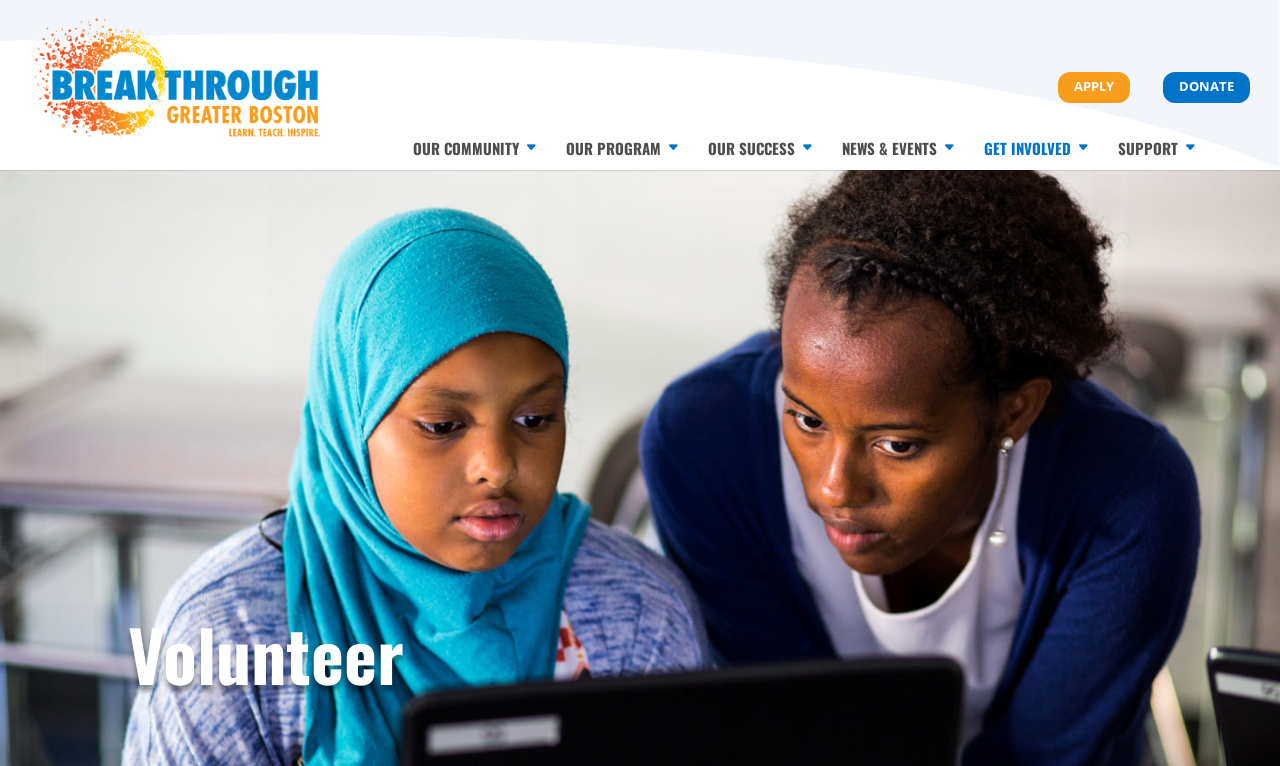Write a detailed summary of the webpage, including text, images, and layout.

The webpage is about volunteering opportunities, with a prominent "APPLY" link located near the top right corner of the page. To the left of the "APPLY" link is a "DONATE" link. At the top left corner, there is a link to "Breakthrough Greater Boston" accompanied by an image with the same name.

Below these top-level links, there is a row of links that includes "OUR COMMUNITY", "OUR PROGRAM", "OUR SUCCESS", "NEWS & EVENTS", "GET INVOLVED", and "SUPPORT". These links are evenly spaced and span across the middle section of the page.

At the bottom of the page, there is a large heading that reads "Volunteer", taking up a significant portion of the page's width.